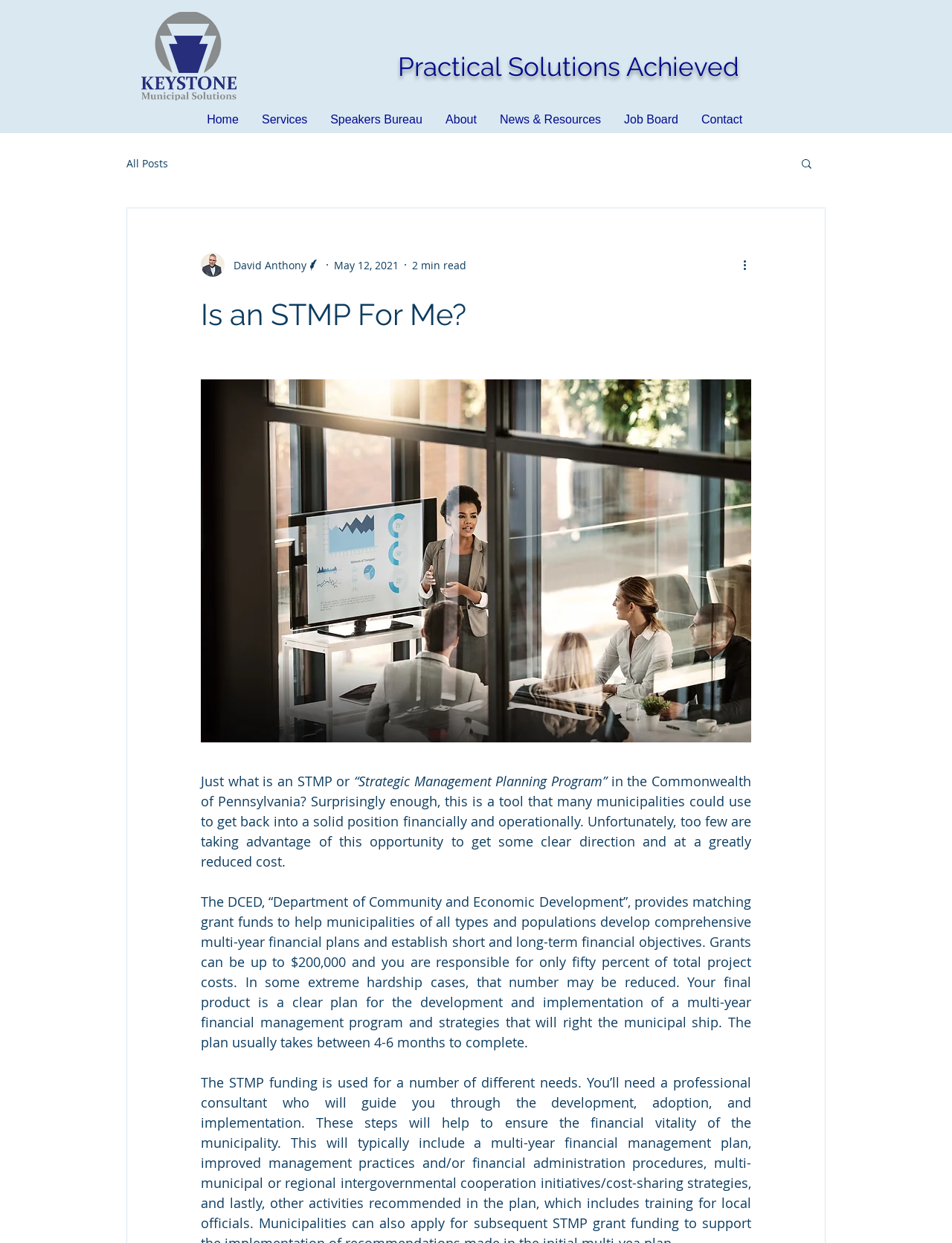Identify the bounding box coordinates for the element you need to click to achieve the following task: "Read more about the article". Provide the bounding box coordinates as four float numbers between 0 and 1, in the form [left, top, right, bottom].

[0.778, 0.206, 0.797, 0.22]